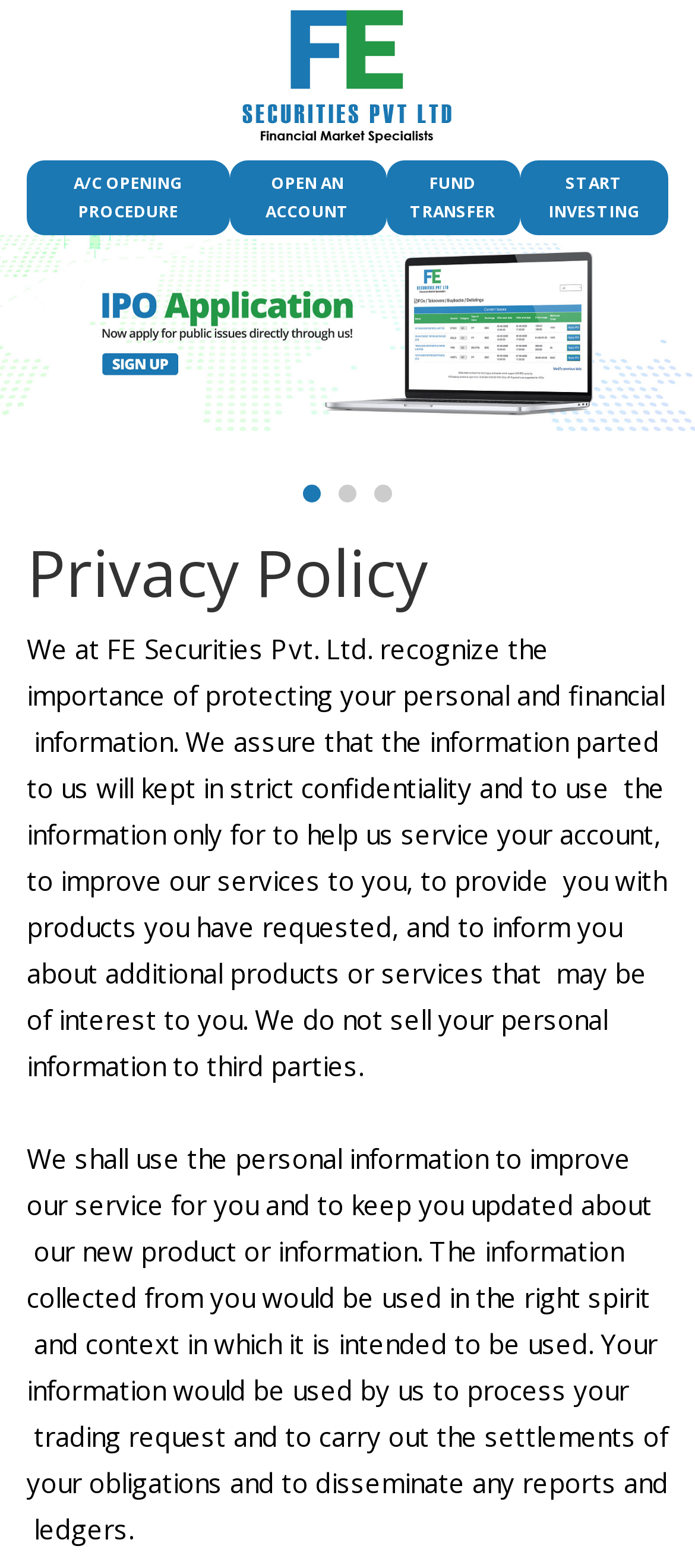Respond with a single word or phrase:
How many buttons are there on the page?

3